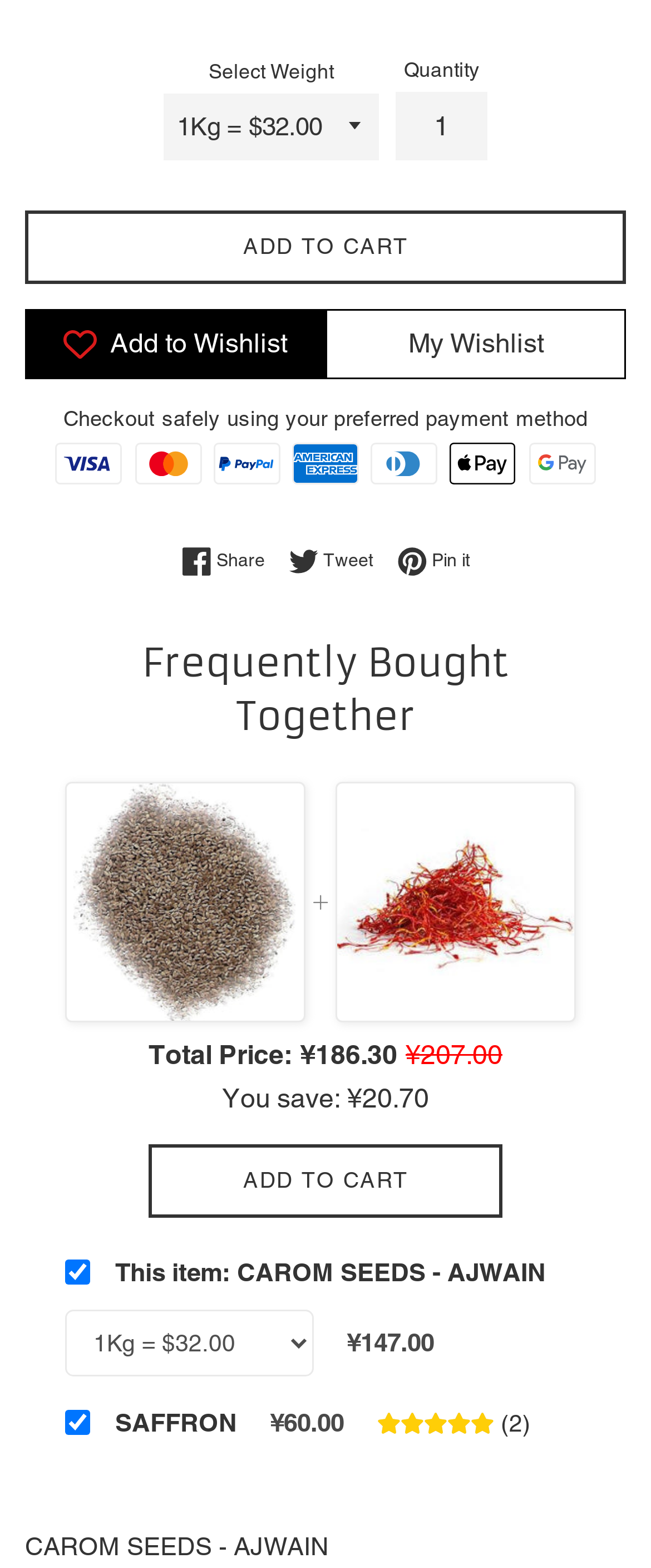What is the discount amount?
Give a comprehensive and detailed explanation for the question.

I found the discount amount by looking at the text 'You save: ¥20.70' which is located below the 'Total Price:' label.